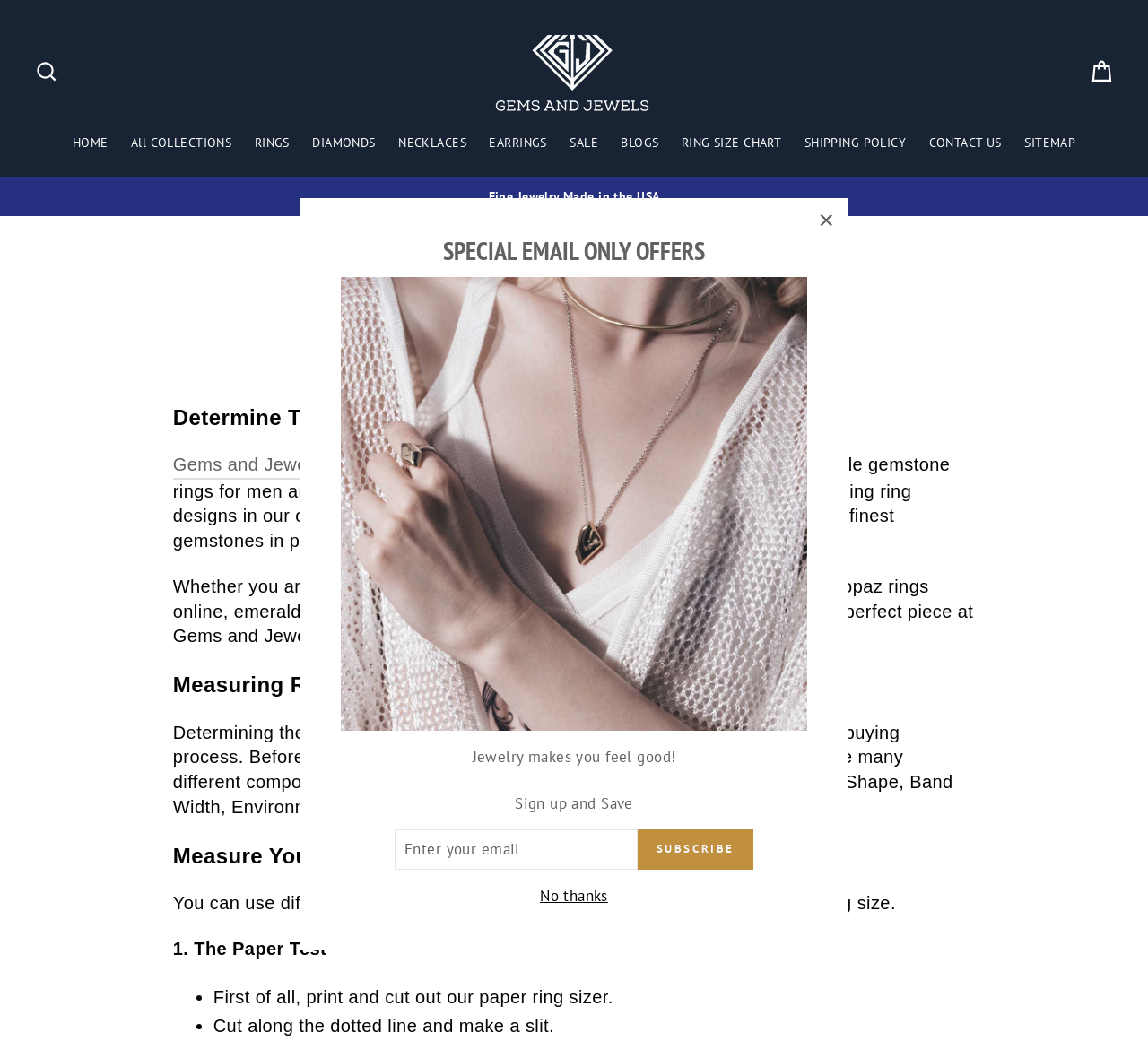Extract the main title from the webpage and generate its text.

Ring Size Chart - How To Measure Ring Size